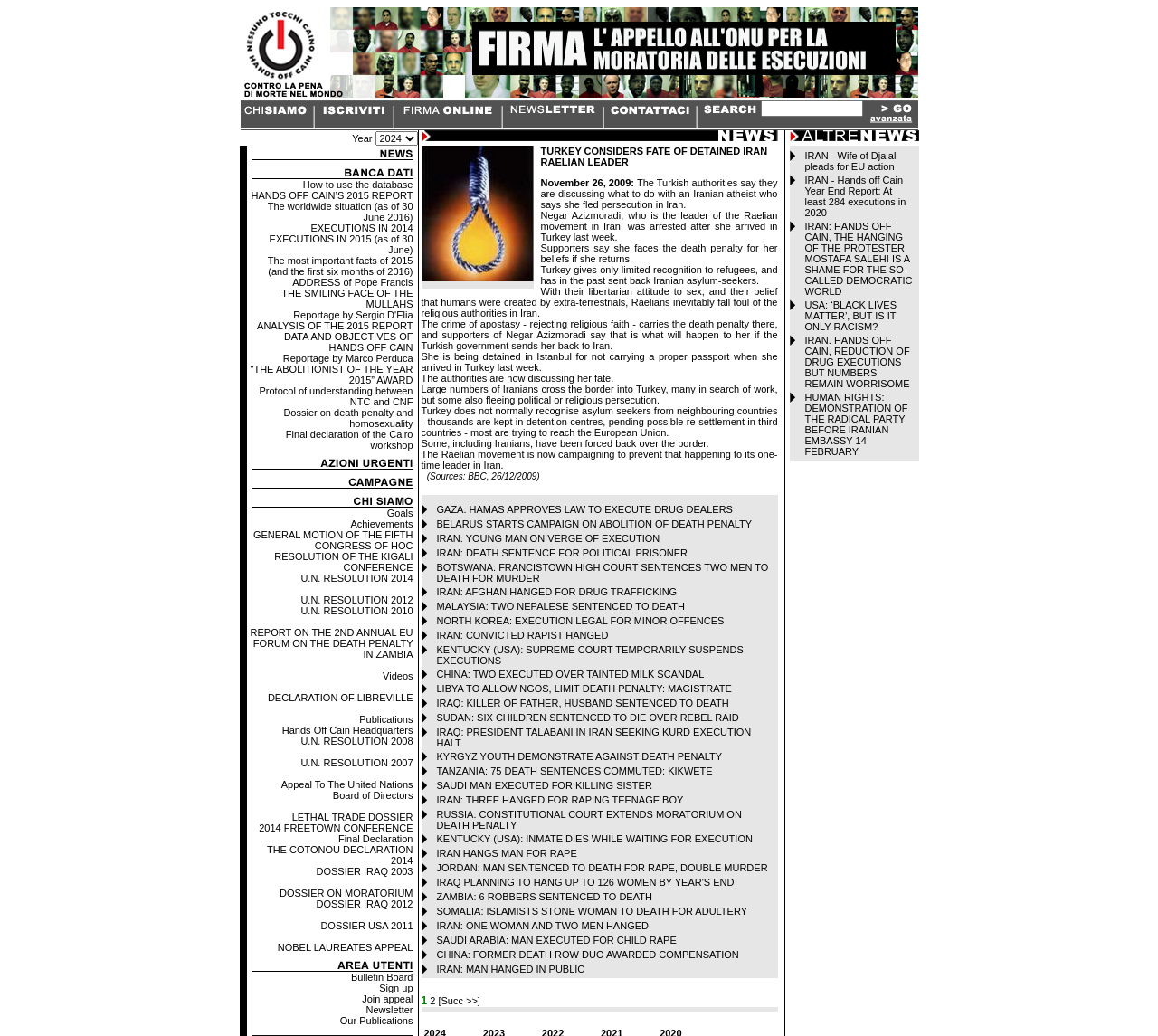Use one word or a short phrase to answer the question provided: 
How many images are on this webpage?

14